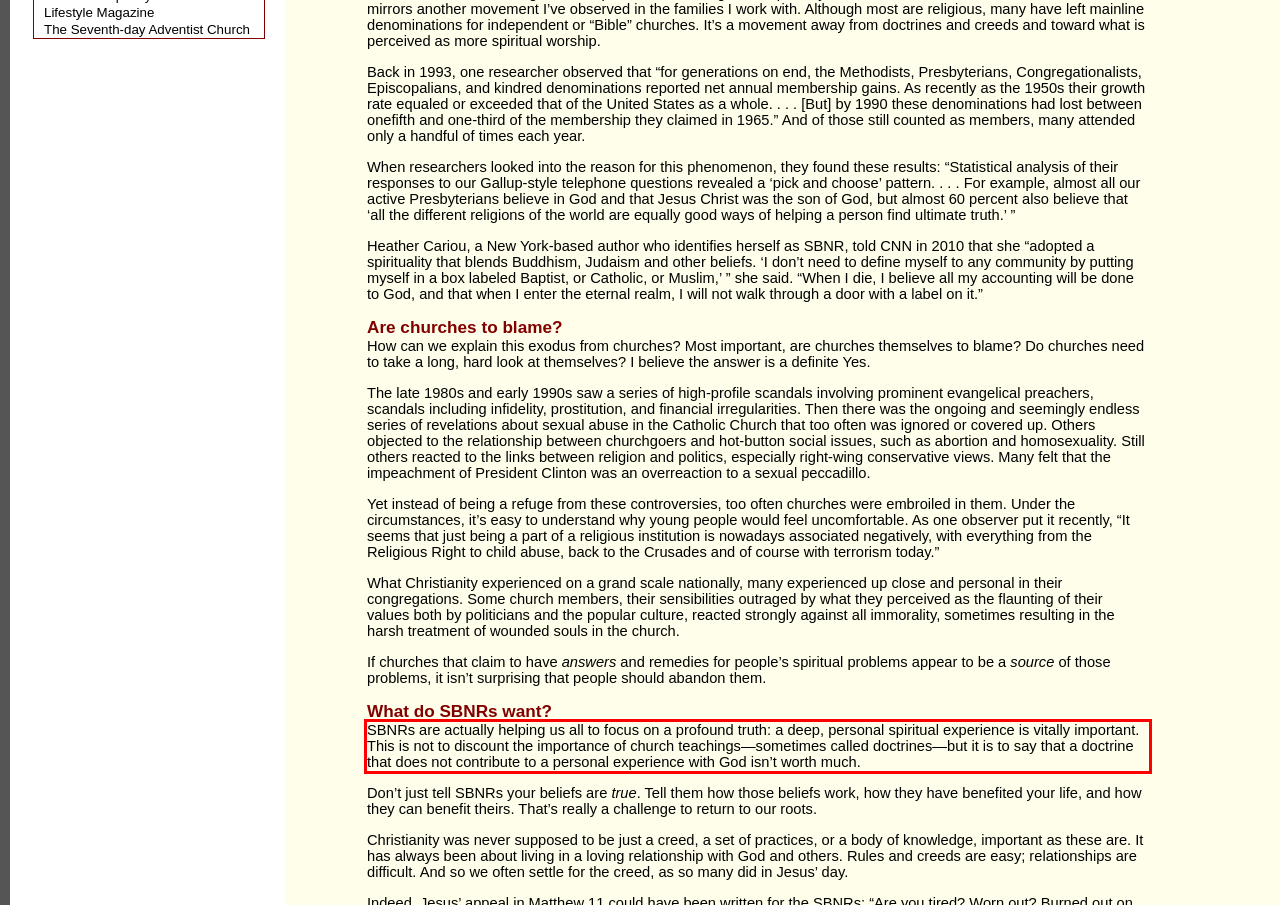Perform OCR on the text inside the red-bordered box in the provided screenshot and output the content.

SBNRs are actually helping us all to focus on a profound truth: a deep, personal spiritual experience is vitally important. This is not to discount the importance of church teachings—sometimes called doctrines—but it is to say that a doctrine that does not contribute to a personal experience with God isn’t worth much.